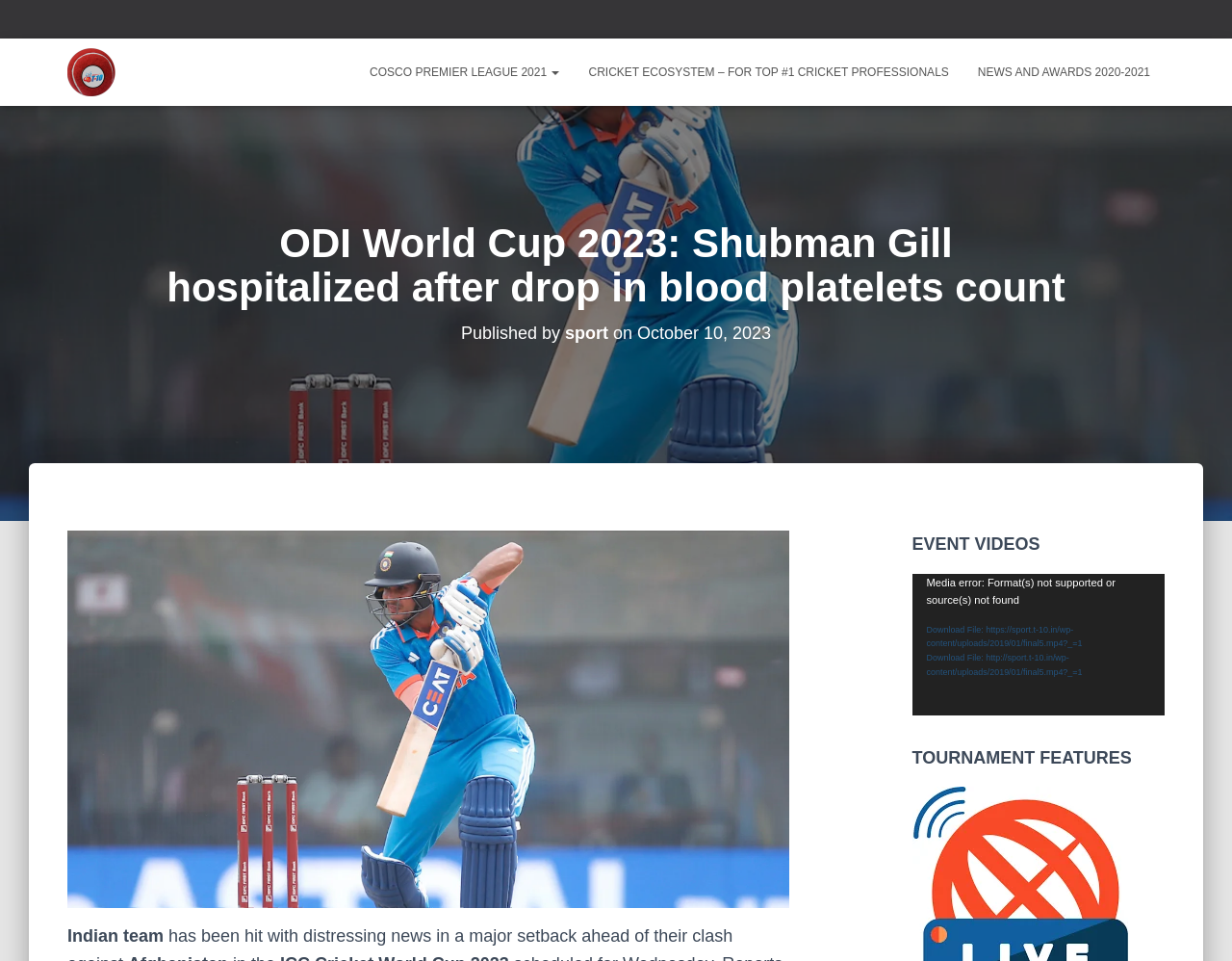Using the element description Download File: http://sport.t-10.in/wp-content/uploads/2019/01/final5.mp4?_=1, predict the bounding box coordinates for the UI element. Provide the coordinates in (top-left x, top-left y, bottom-right x, bottom-right y) format with values ranging from 0 to 1.

[0.74, 0.678, 0.945, 0.707]